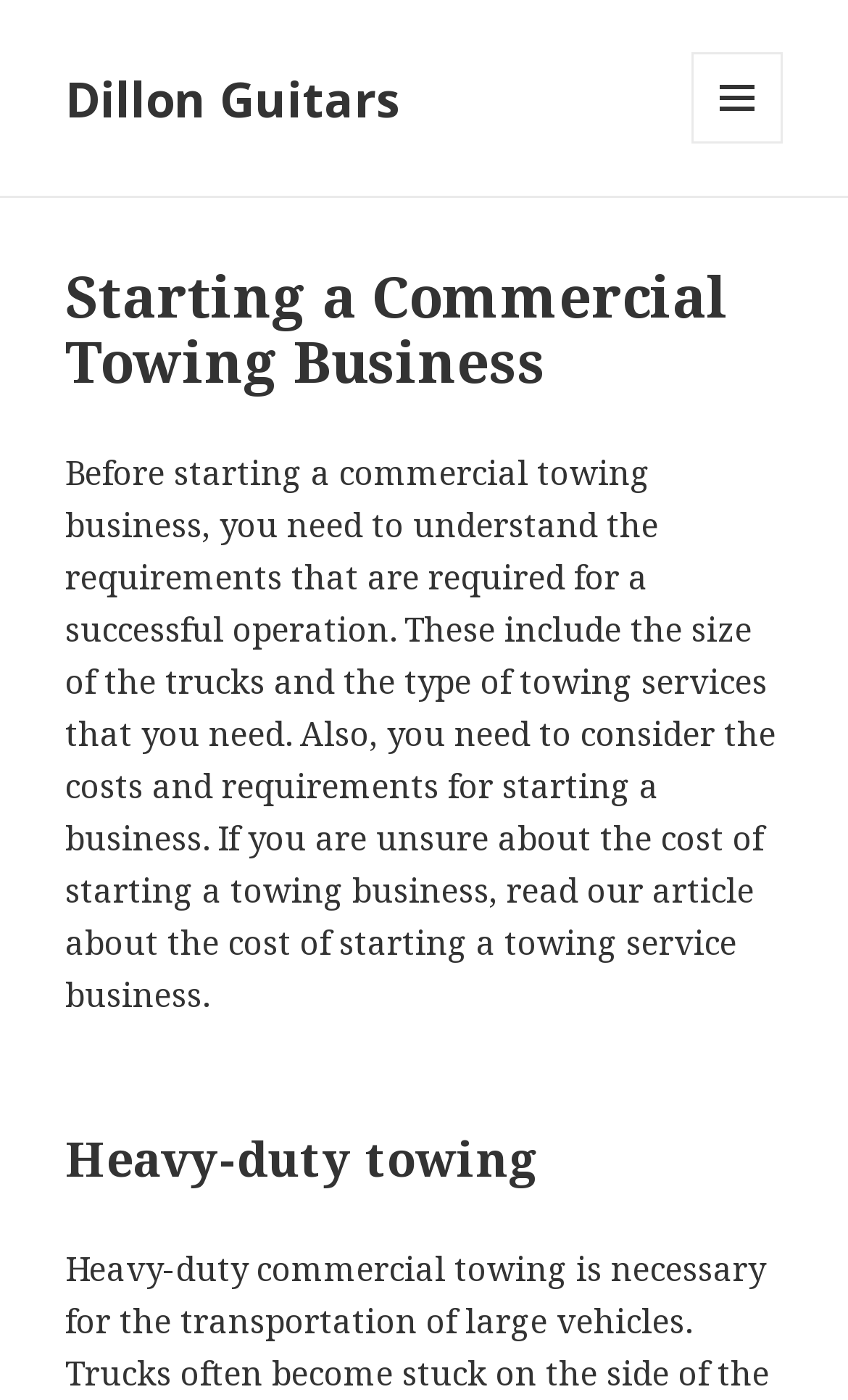Bounding box coordinates are specified in the format (top-left x, top-left y, bottom-right x, bottom-right y). All values are floating point numbers bounded between 0 and 1. Please provide the bounding box coordinate of the region this sentence describes: Dillon Guitars

[0.077, 0.047, 0.472, 0.093]